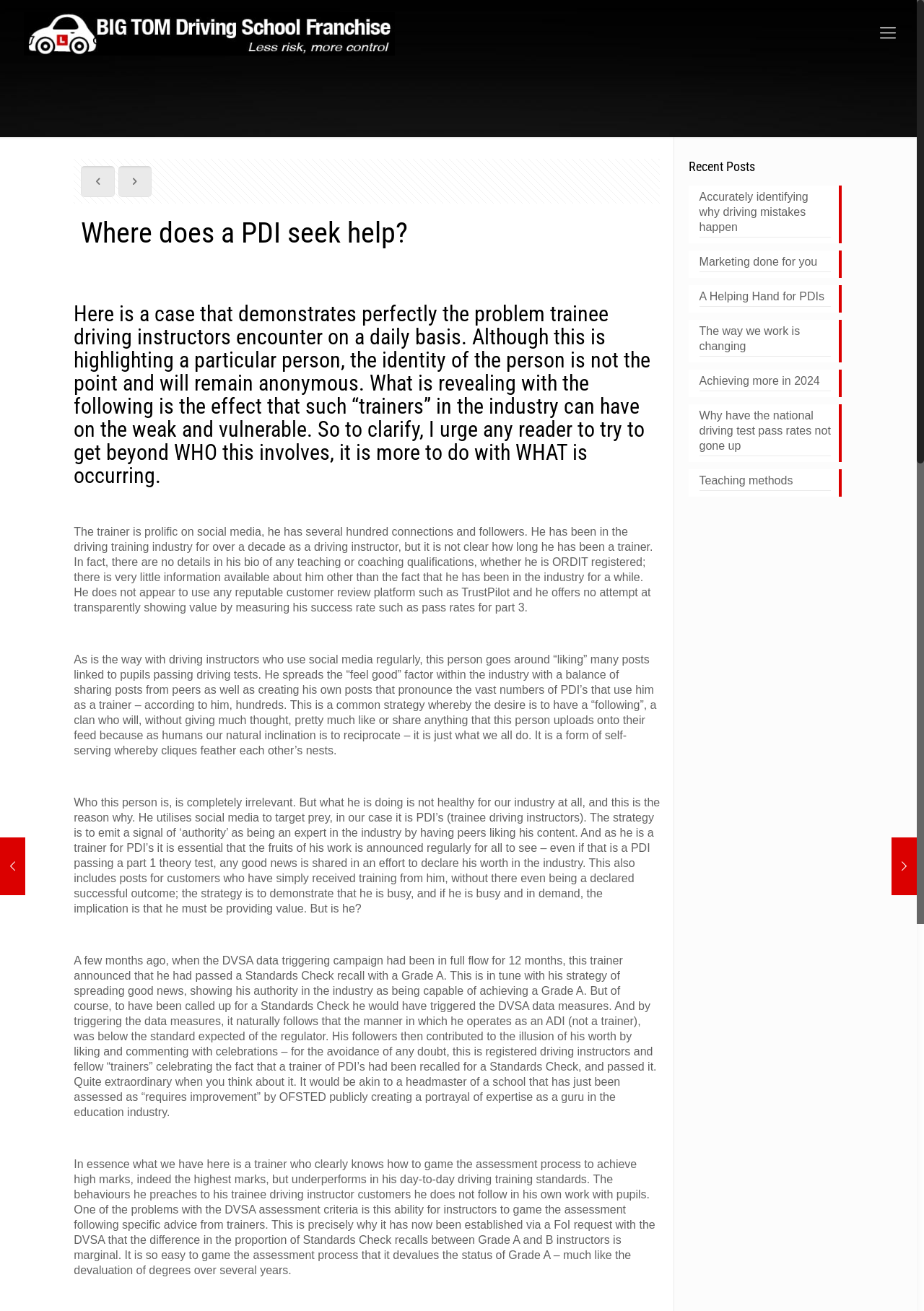Can you specify the bounding box coordinates for the region that should be clicked to fulfill this instruction: "Click the link to read about interventions in driving training".

[0.965, 0.639, 0.992, 0.683]